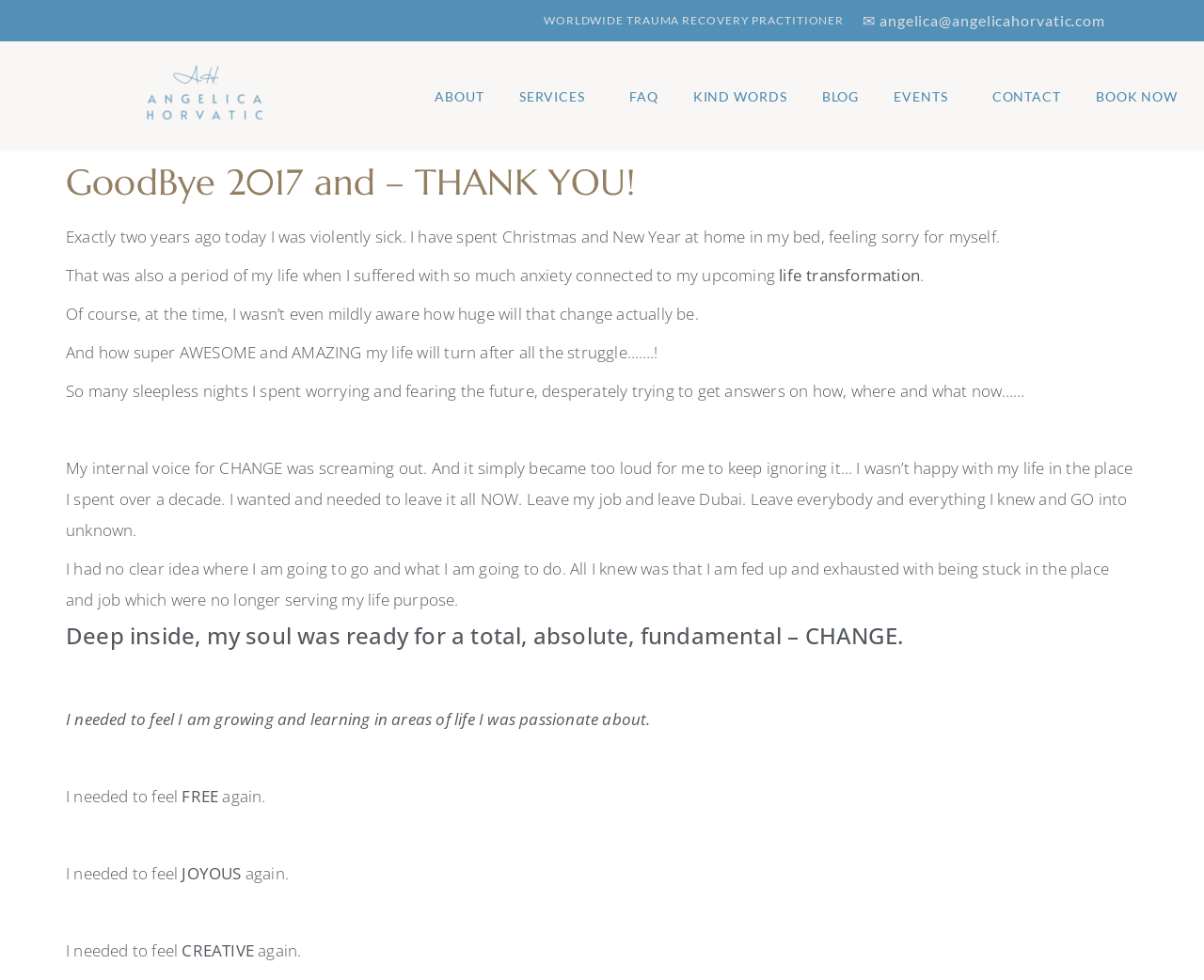What is the author's current emotional state?
Based on the image, please offer an in-depth response to the question.

The author's current emotional state can be inferred from the text 'And how super AWESOME and AMAZING my life will turn after all the struggle…….!', which suggests that the author is currently happy and excited about their life.